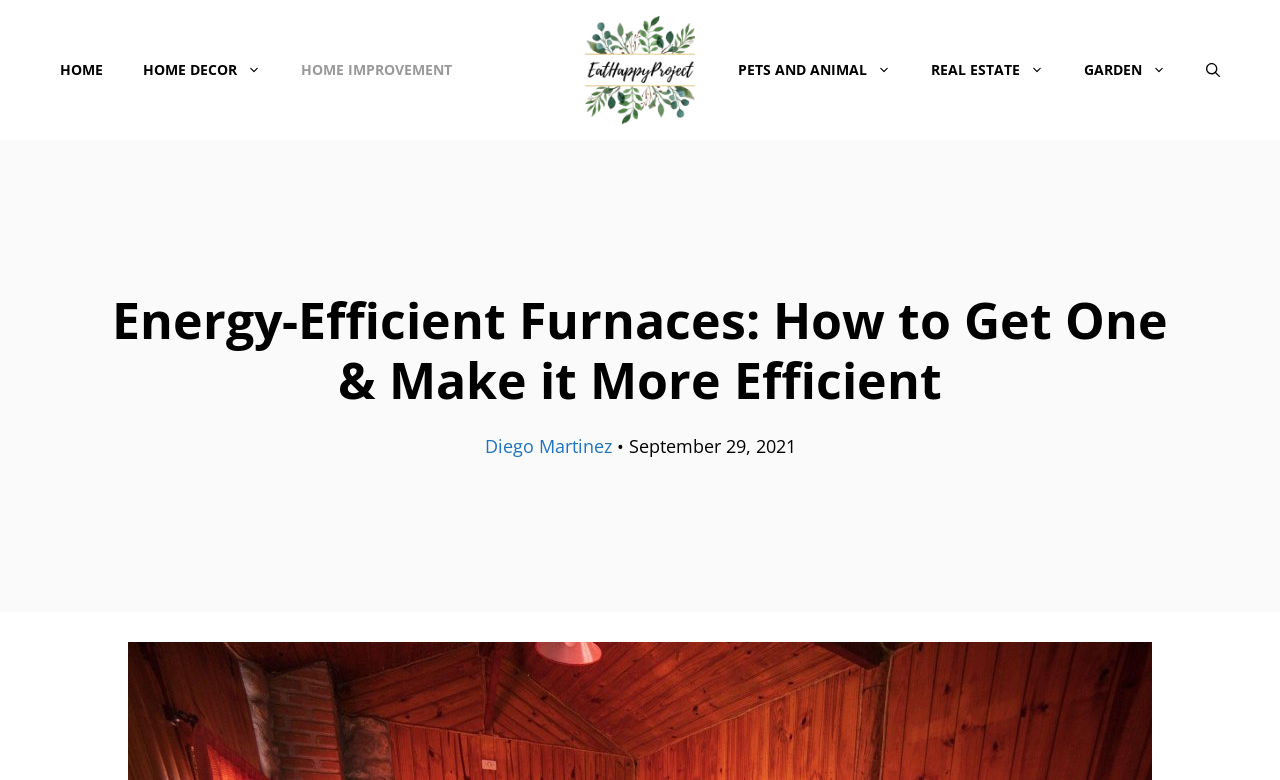Locate the bounding box coordinates of the clickable element to fulfill the following instruction: "View the 'Available Episodes'". Provide the coordinates as four float numbers between 0 and 1 in the format [left, top, right, bottom].

None